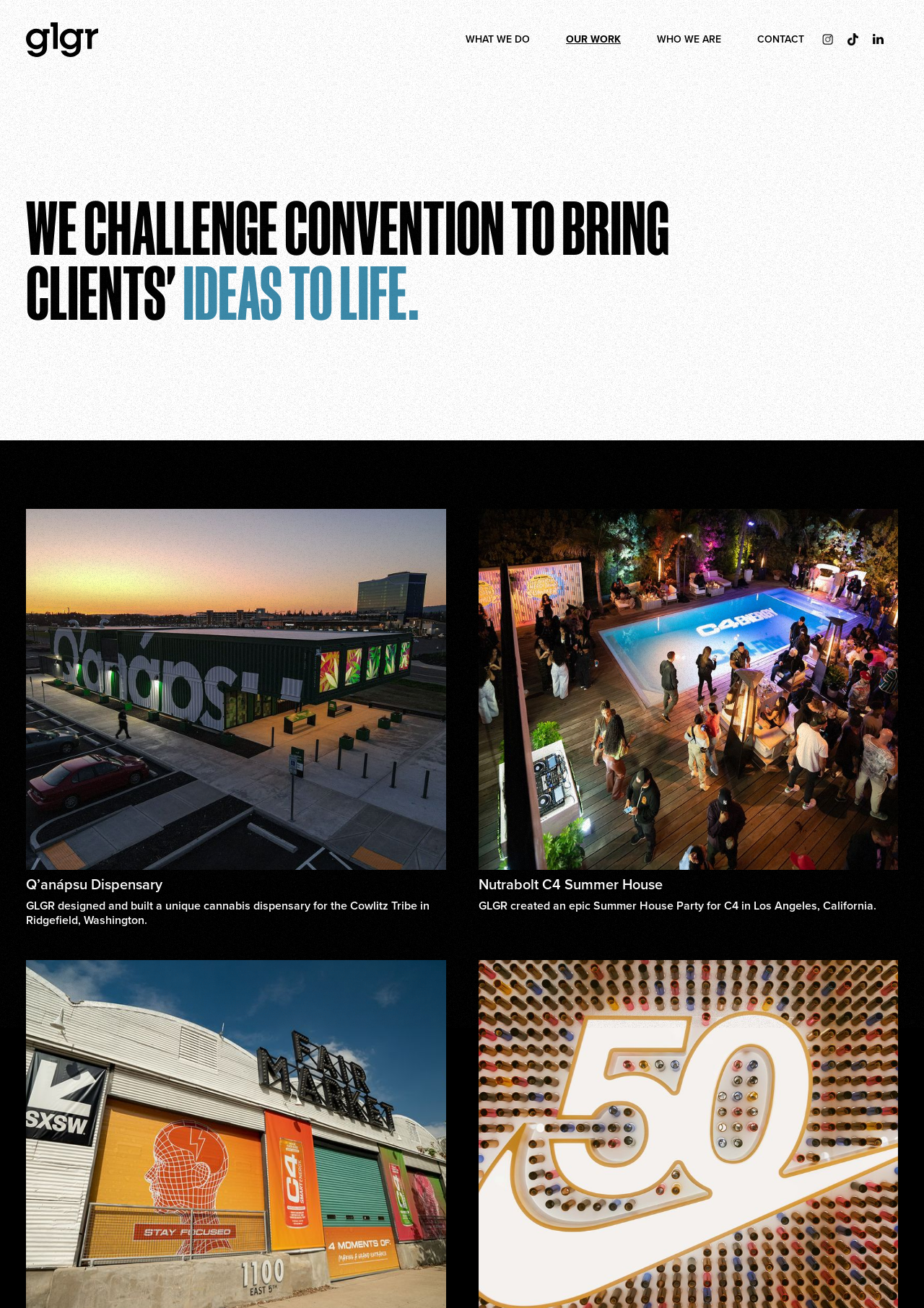Please answer the following question using a single word or phrase: How many projects are displayed on the homepage?

2